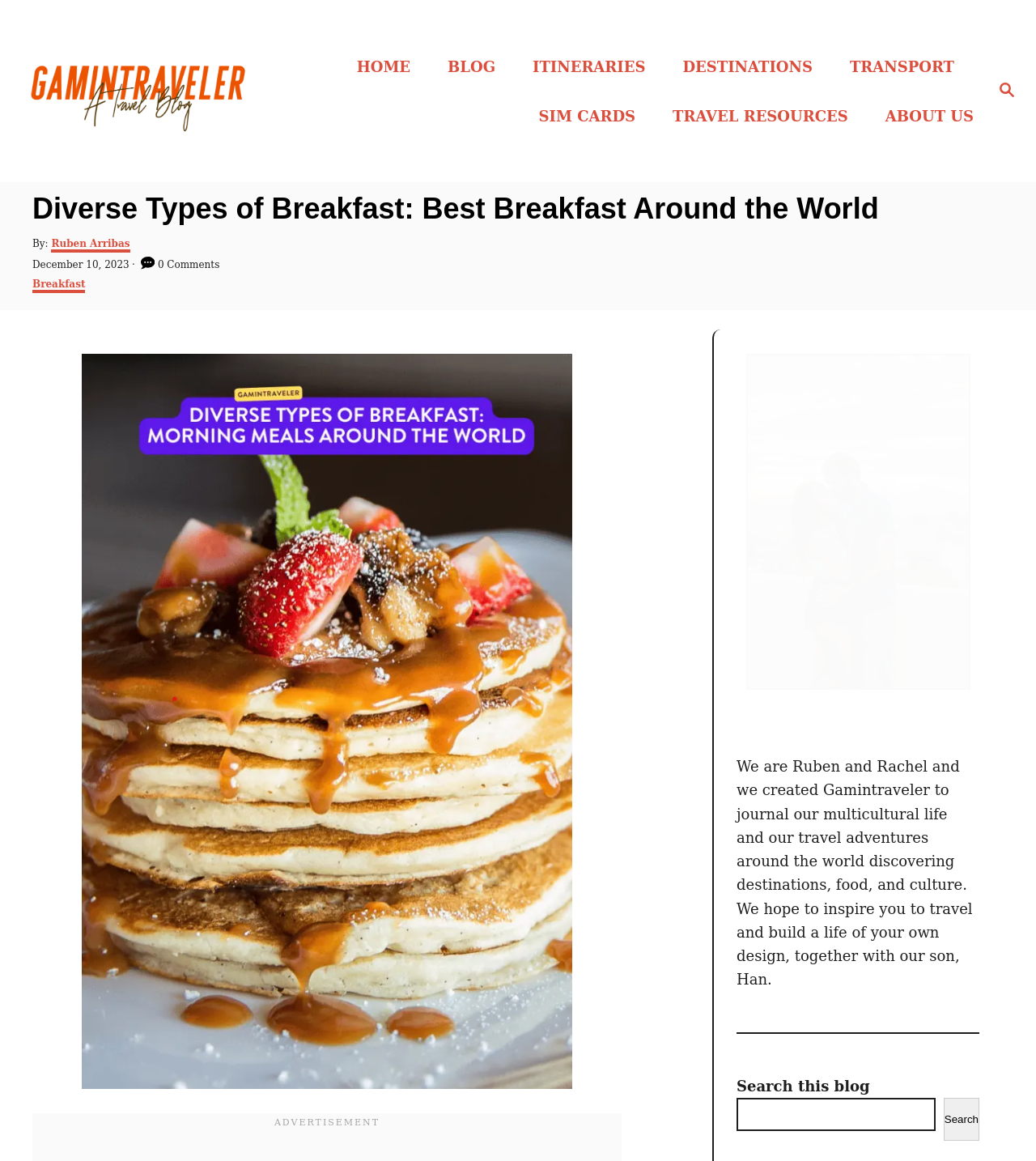Please determine the headline of the webpage and provide its content.

Diverse Types of Breakfast: Best Breakfast Around the World